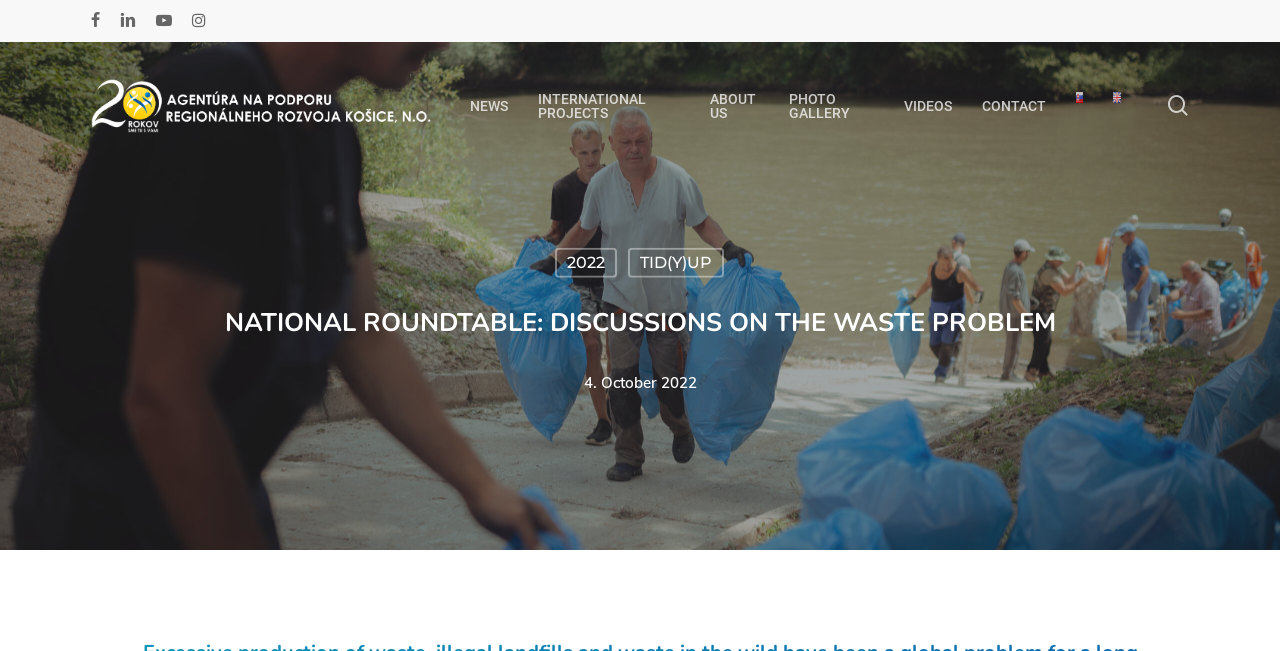Locate the bounding box coordinates of the region to be clicked to comply with the following instruction: "Search for something". The coordinates must be four float numbers between 0 and 1, in the form [left, top, right, bottom].

[0.07, 0.284, 0.93, 0.401]